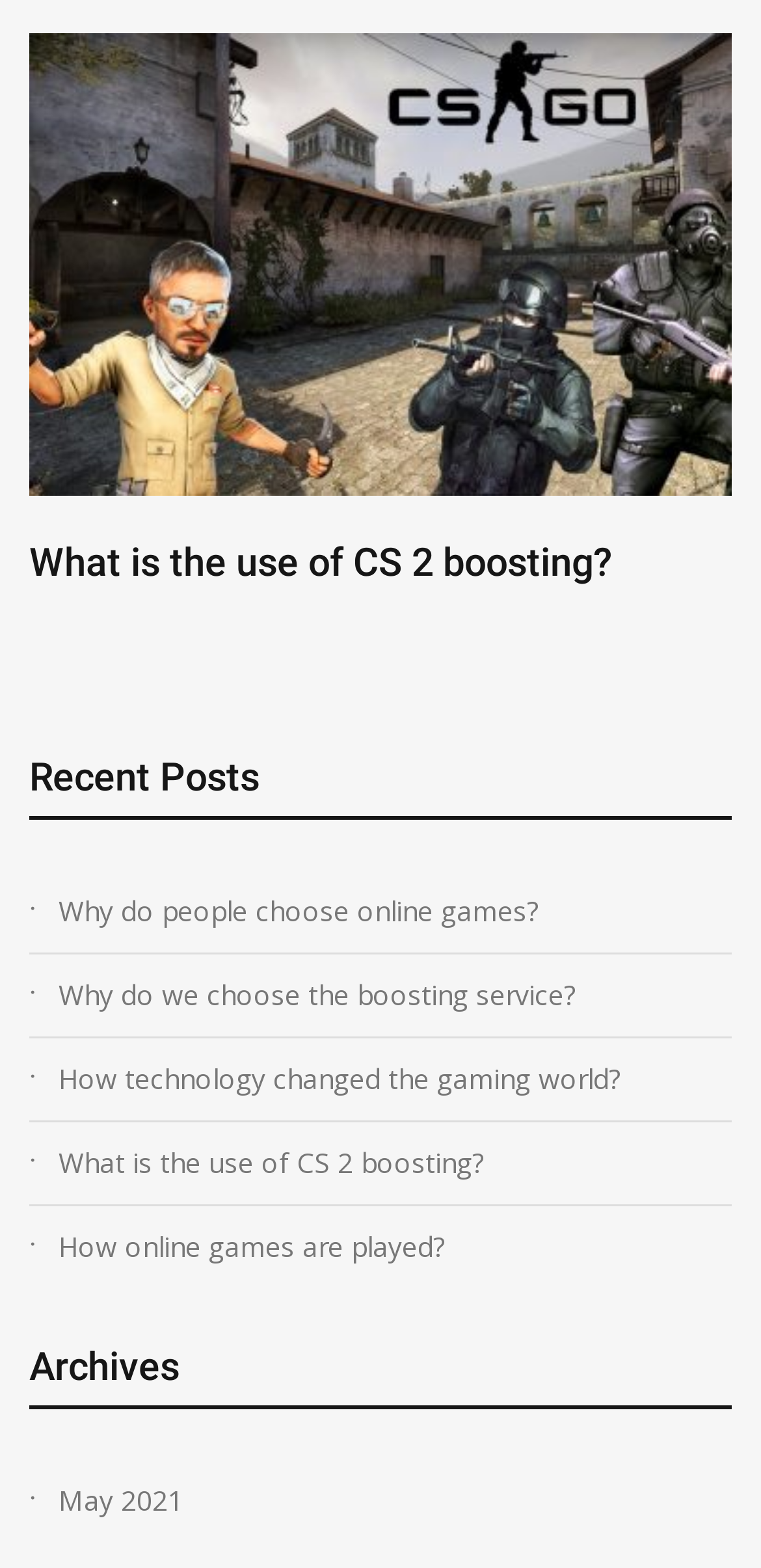Please identify the bounding box coordinates of the element's region that I should click in order to complete the following instruction: "Click the 'Why do people choose online games?' link". The bounding box coordinates consist of four float numbers between 0 and 1, i.e., [left, top, right, bottom].

[0.077, 0.565, 0.962, 0.597]